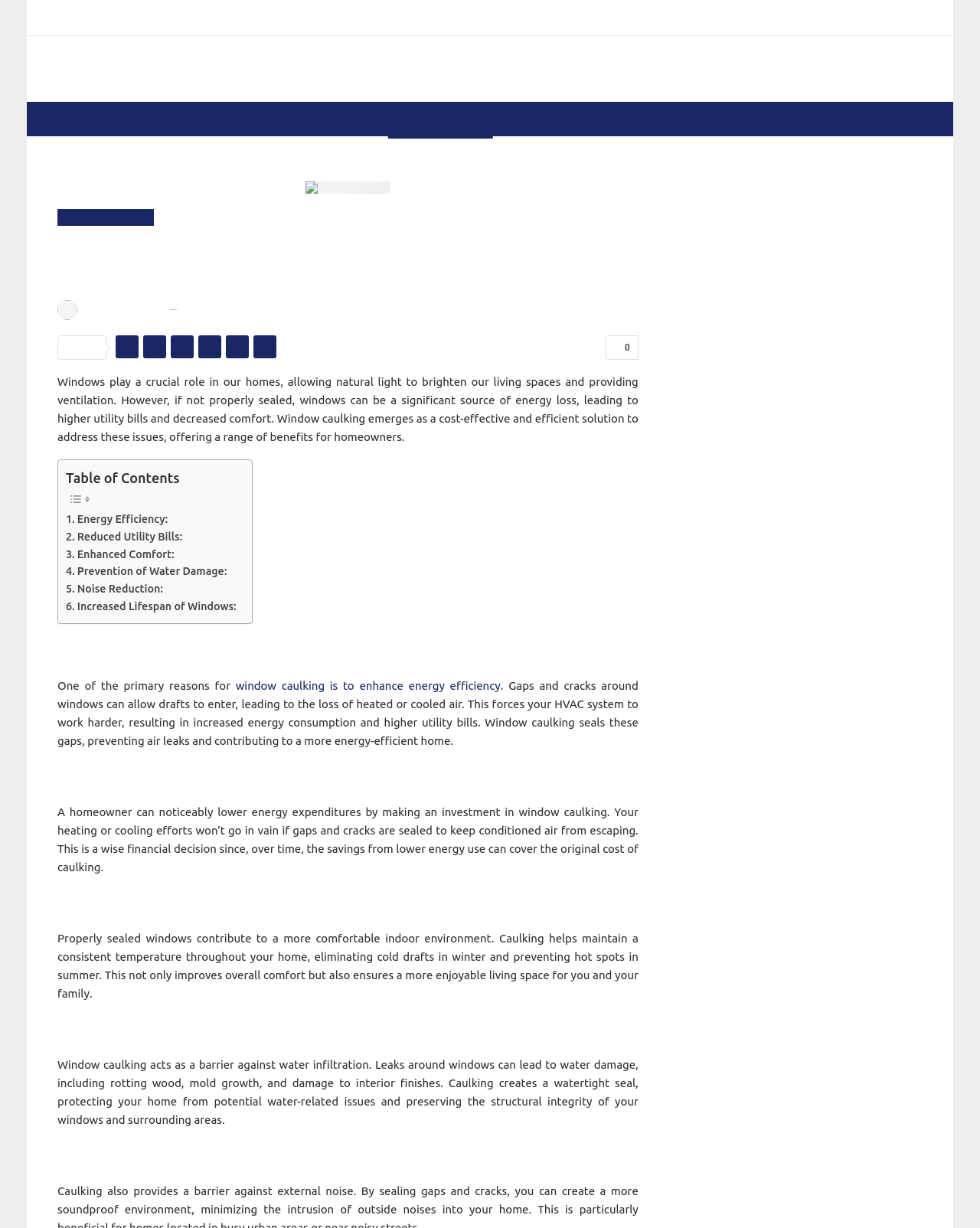Specify the bounding box coordinates of the area to click in order to follow the given instruction: "Share the article."

[0.076, 0.367, 0.11, 0.379]